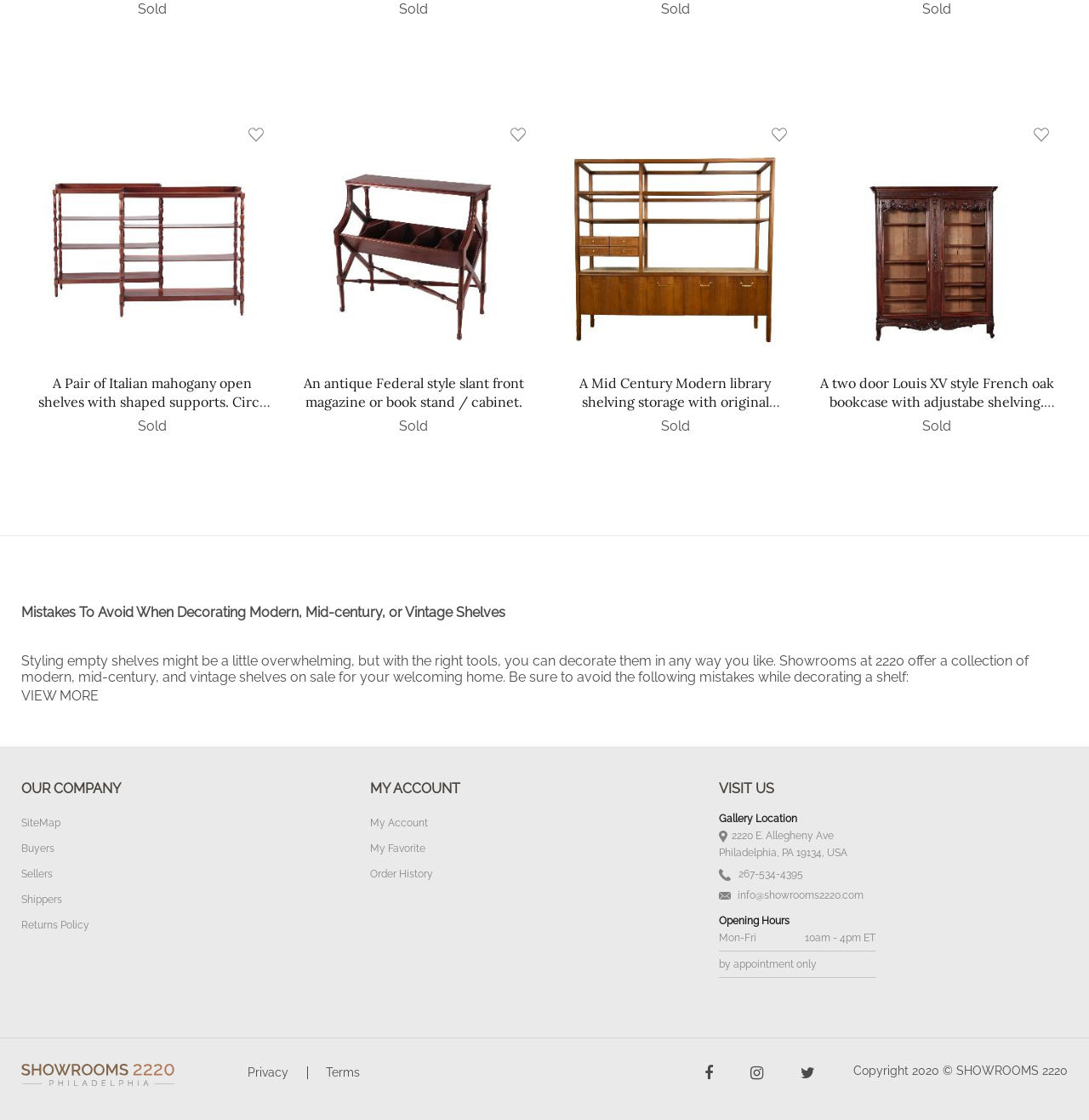Could you provide the bounding box coordinates for the portion of the screen to click to complete this instruction: "Explore furniture"?

[0.02, 0.684, 0.069, 0.698]